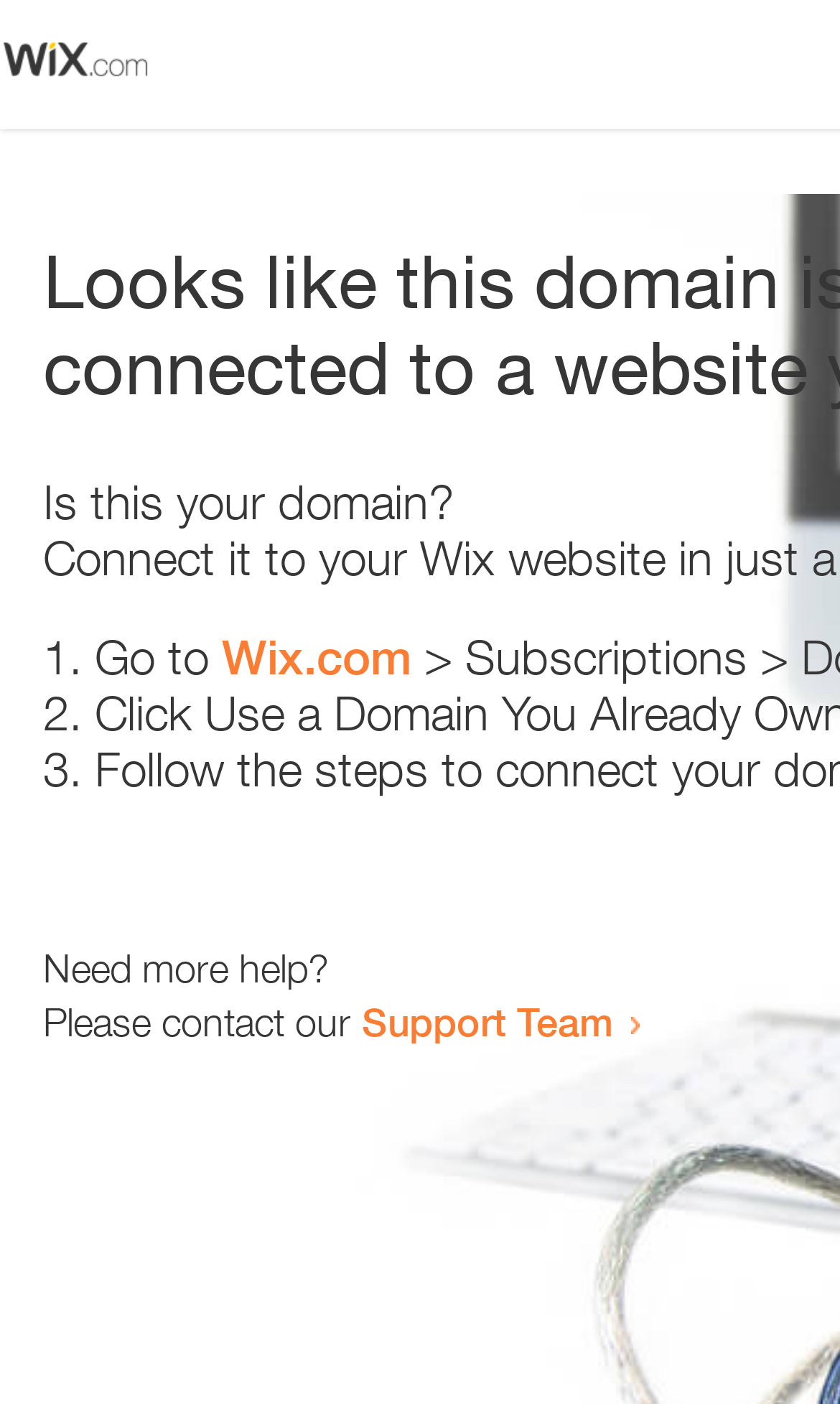Provide your answer in a single word or phrase: 
Is there an image on the webpage?

Yes